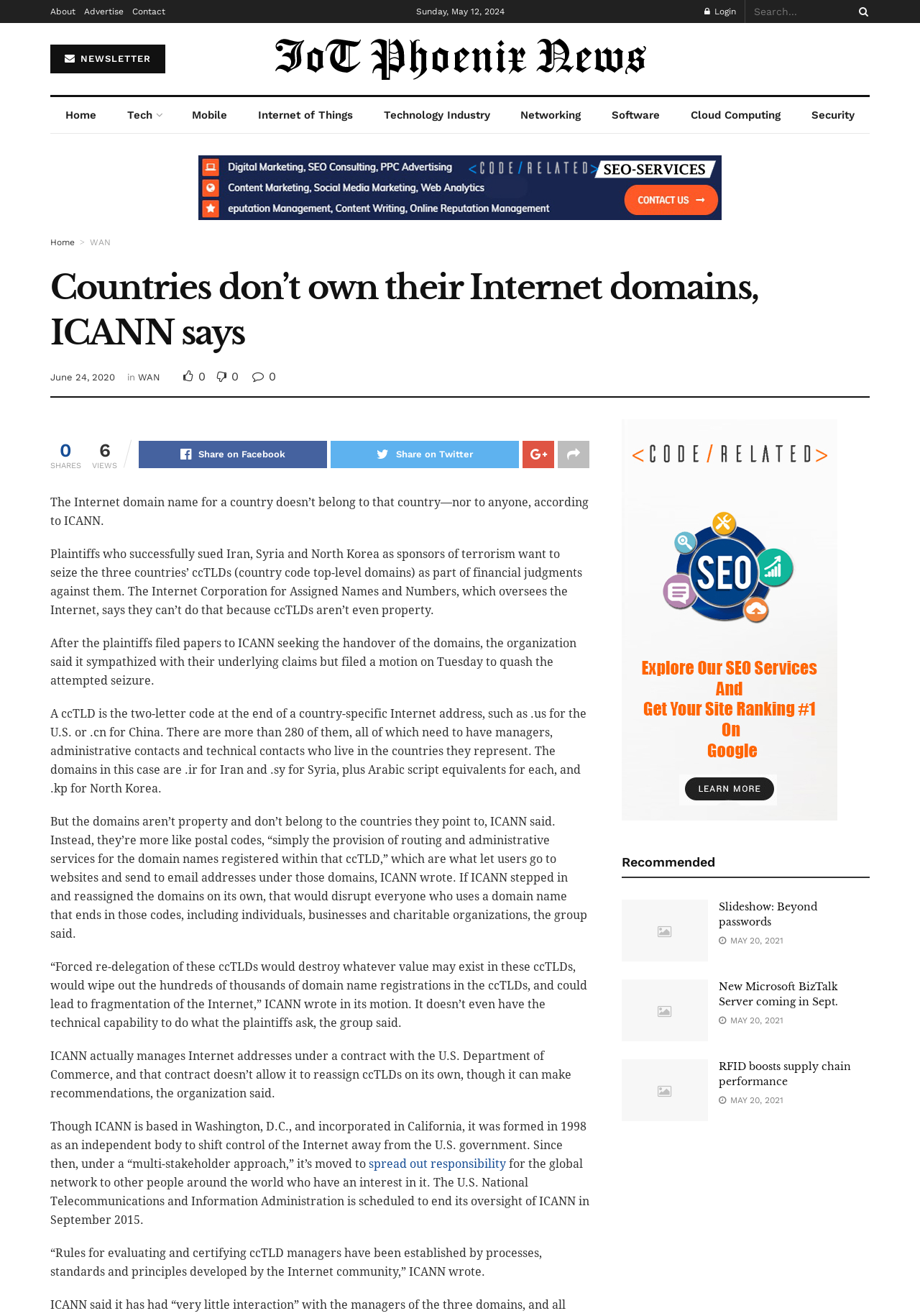Can you find and provide the main heading text of this webpage?

Countries don’t own their Internet domains, ICANN says